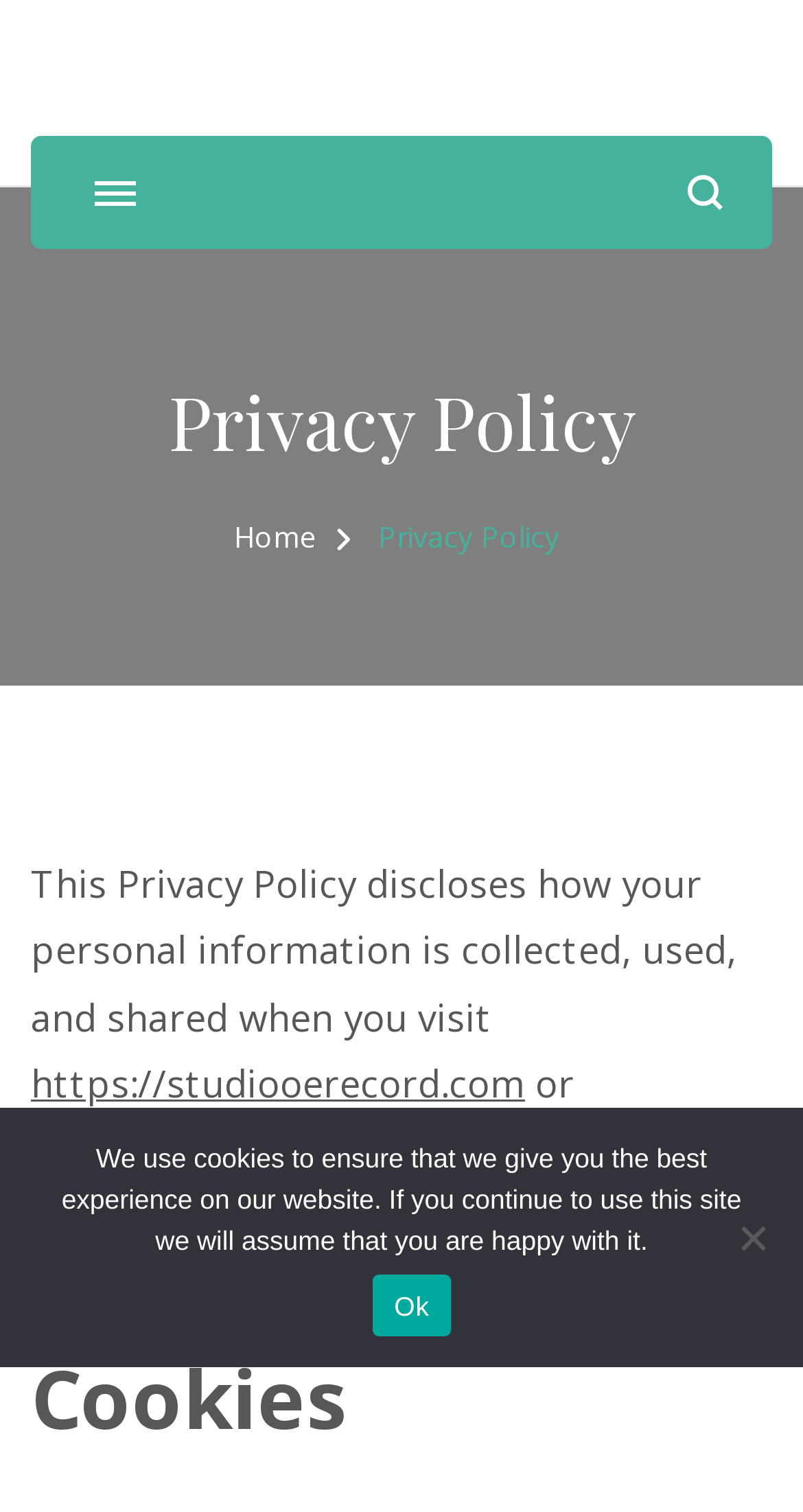Provide the bounding box for the UI element matching this description: "Ok".

[0.465, 0.843, 0.56, 0.884]